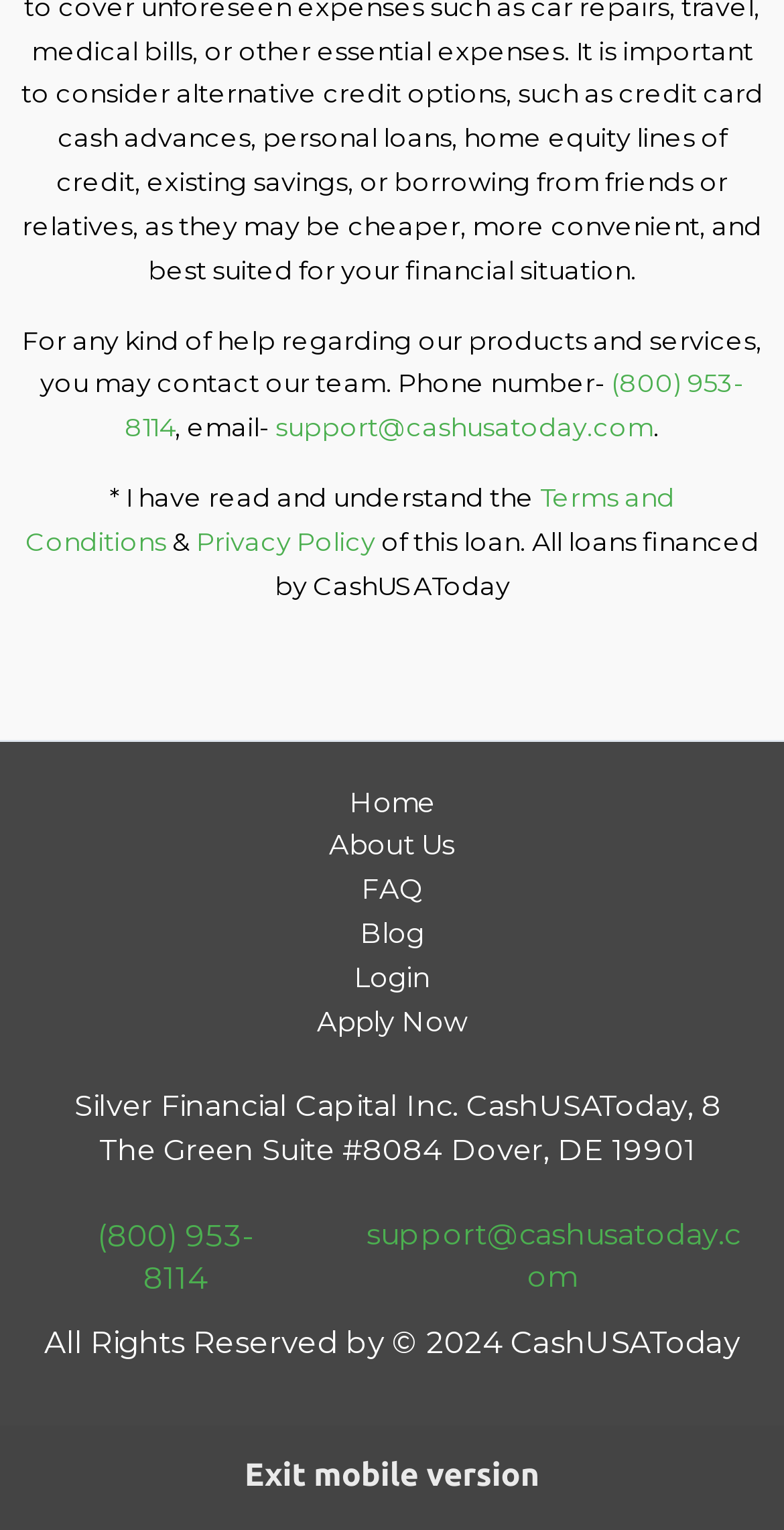What is the copyright year?
Refer to the screenshot and answer in one word or phrase.

2024